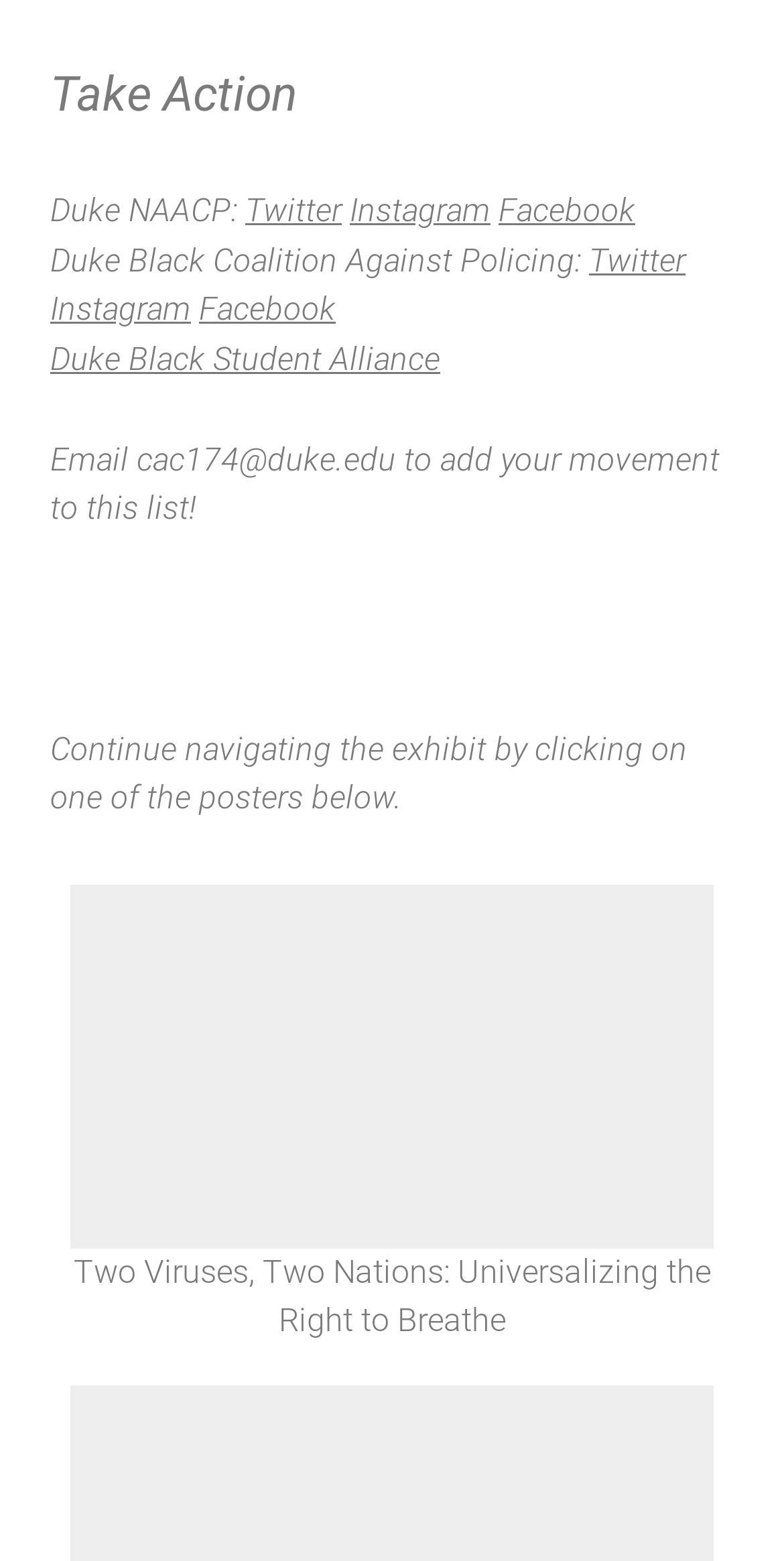Please identify the bounding box coordinates of the element's region that I should click in order to complete the following instruction: "Email to add your movement to this list". The bounding box coordinates consist of four float numbers between 0 and 1, i.e., [left, top, right, bottom].

[0.064, 0.282, 0.918, 0.338]